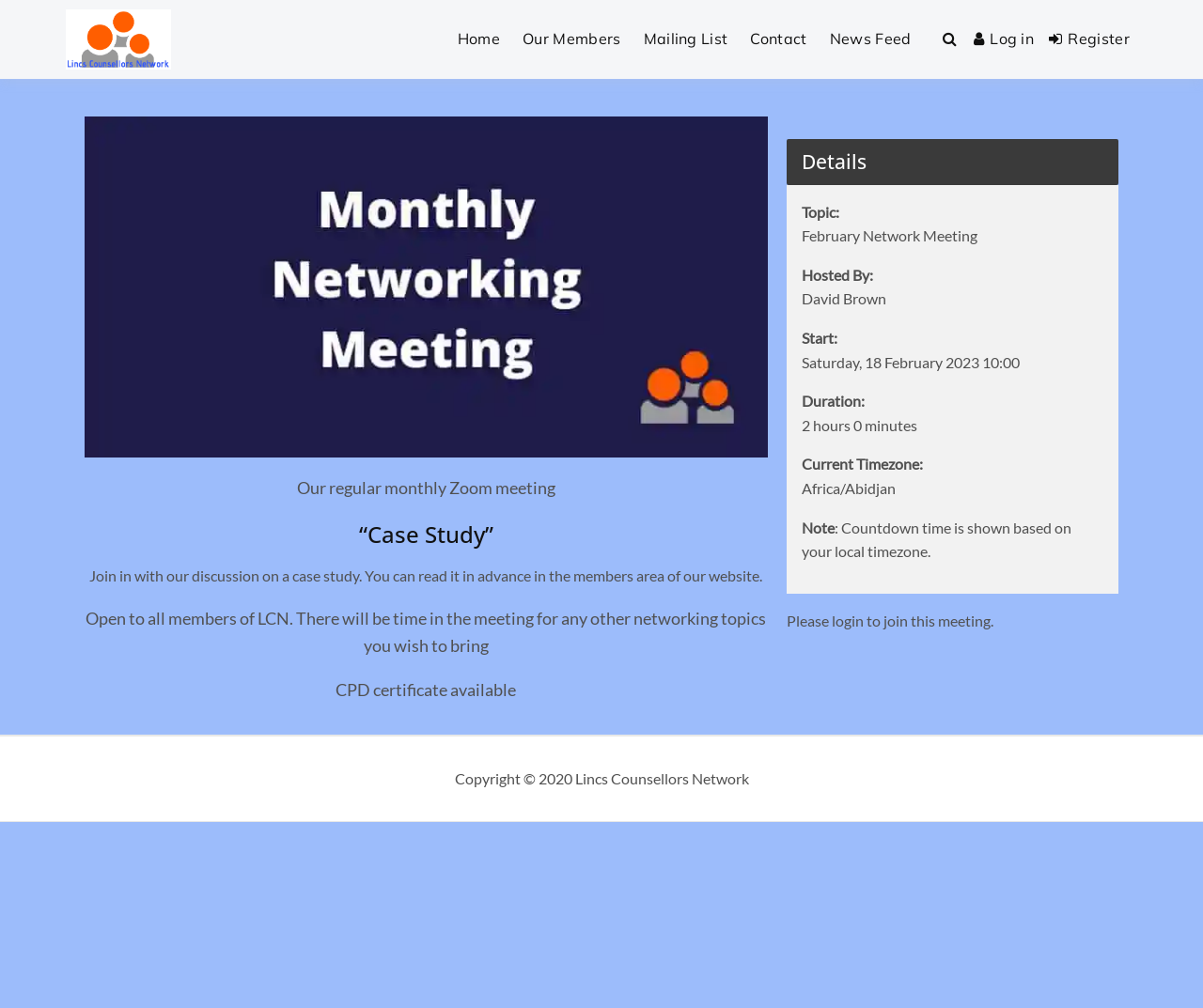Can you pinpoint the bounding box coordinates for the clickable element required for this instruction: "Click the 'Register' button"? The coordinates should be four float numbers between 0 and 1, i.e., [left, top, right, bottom].

[0.866, 0.015, 0.945, 0.063]